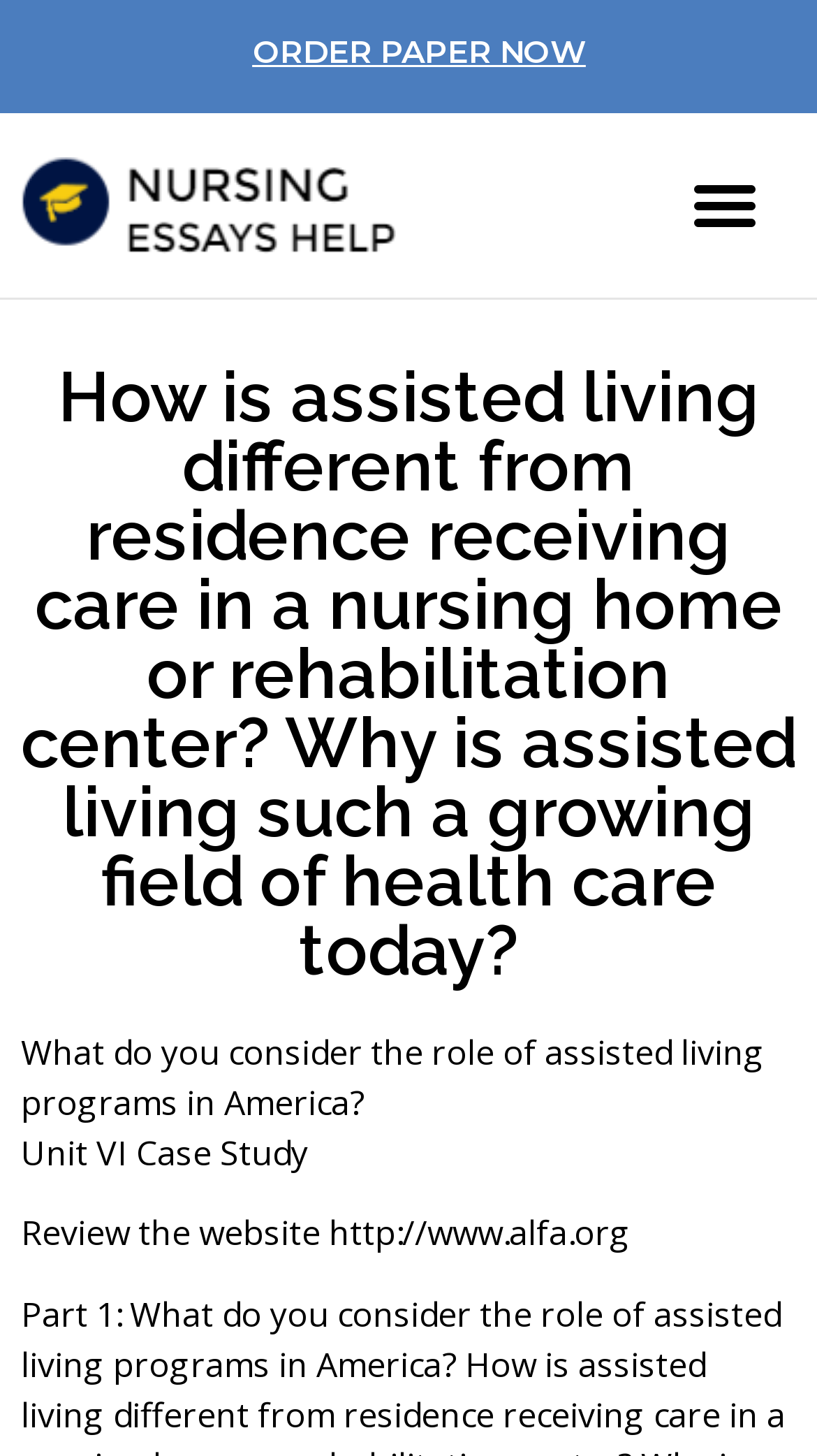Bounding box coordinates should be provided in the format (top-left x, top-left y, bottom-right x, bottom-right y) with all values between 0 and 1. Identify the bounding box for this UI element: Order Paper Now

[0.247, 0.007, 0.778, 0.063]